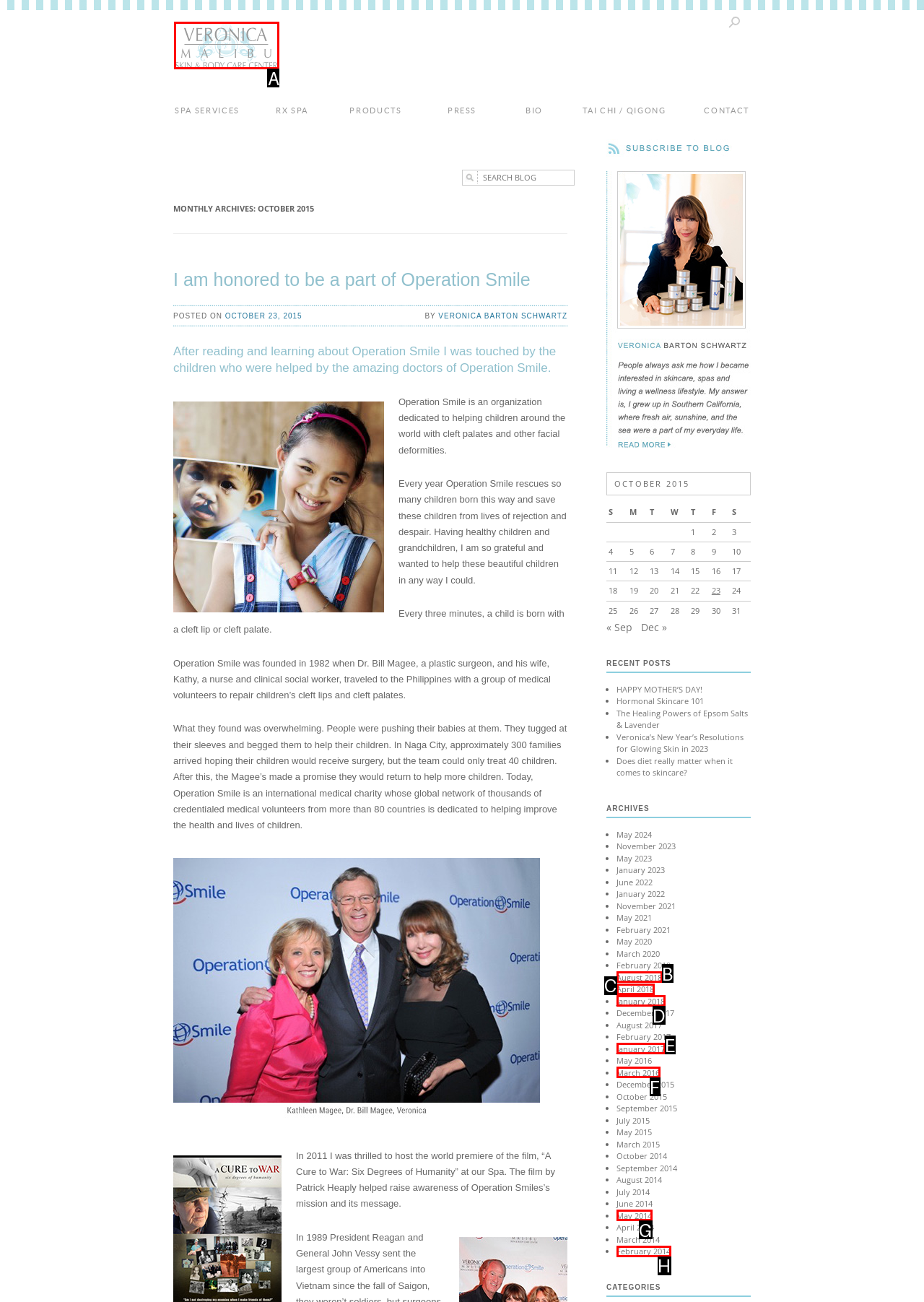Choose the UI element you need to click to carry out the task: View shopping cart.
Respond with the corresponding option's letter.

None